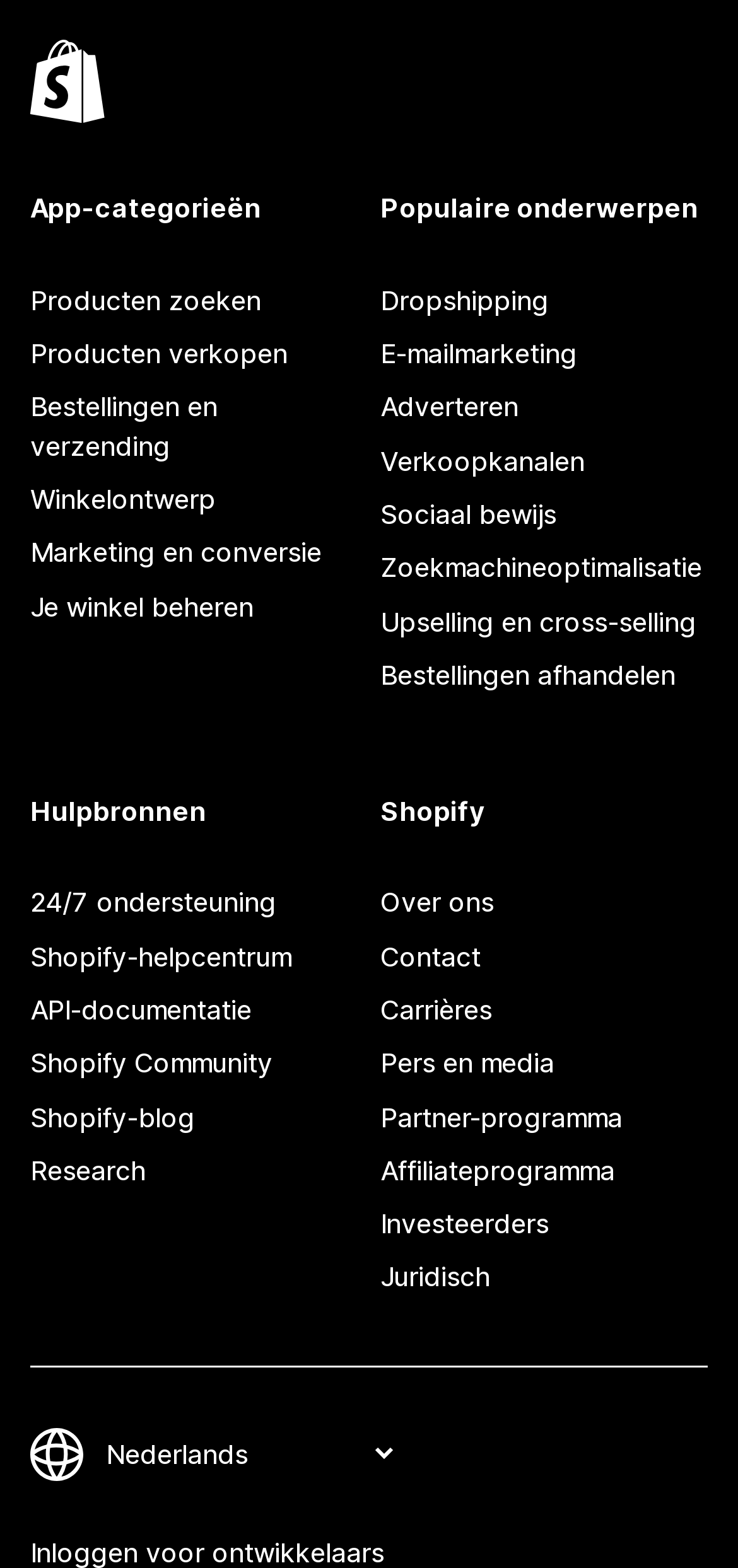Please find the bounding box coordinates of the clickable region needed to complete the following instruction: "Contact". The bounding box coordinates must consist of four float numbers between 0 and 1, i.e., [left, top, right, bottom].

None